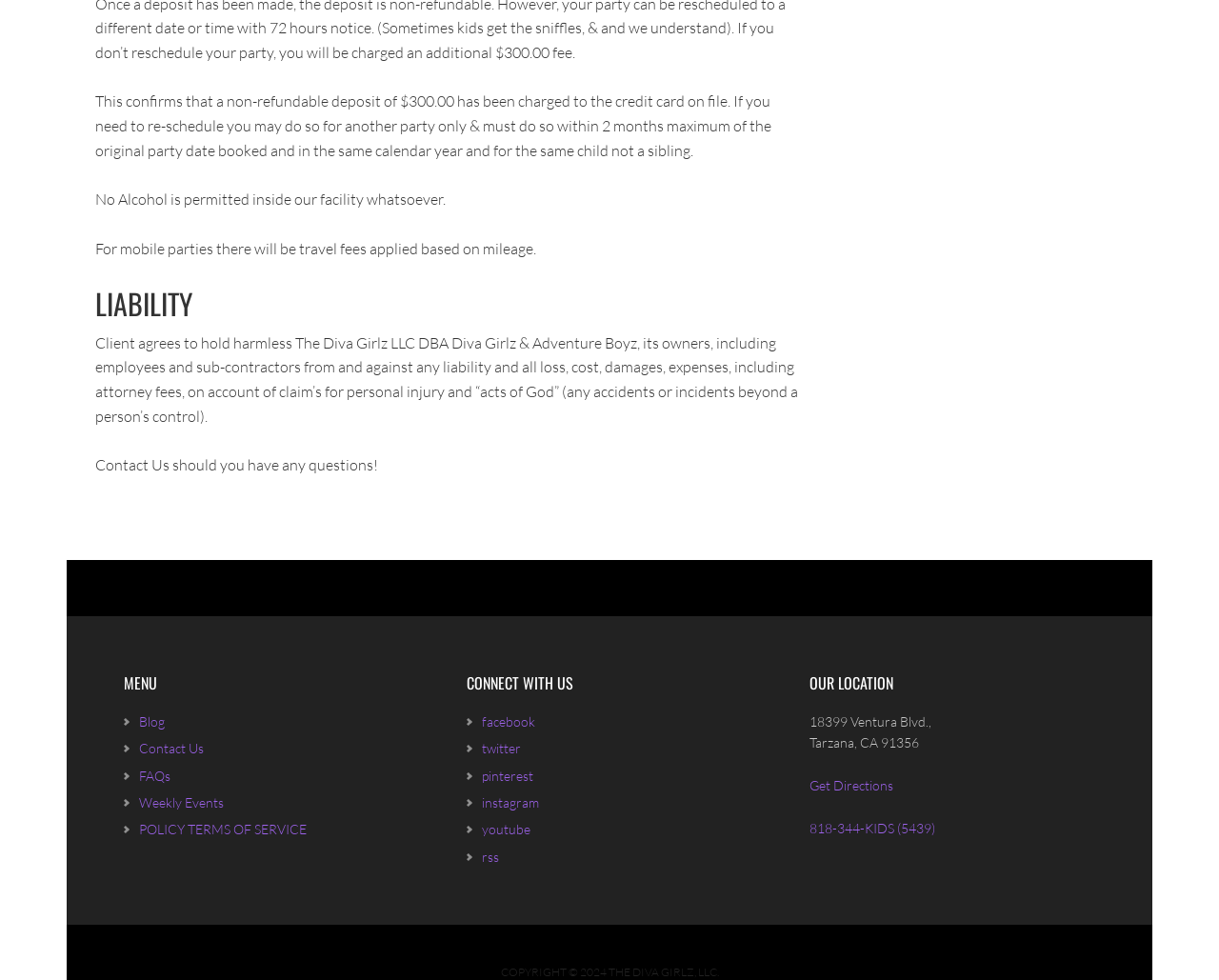Identify the bounding box for the described UI element: "twitter".

[0.395, 0.755, 0.428, 0.772]